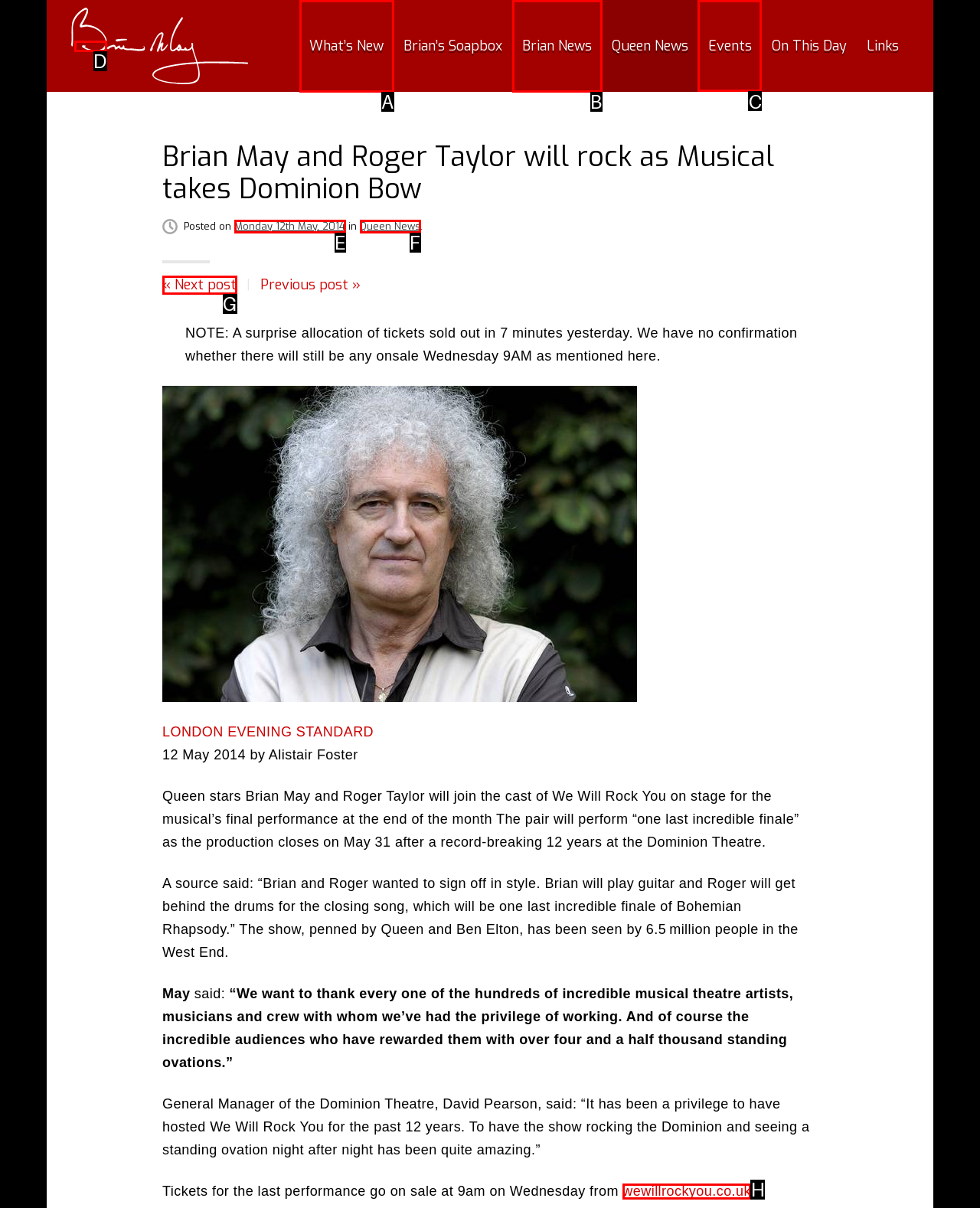Select the proper UI element to click in order to perform the following task: Click on 'Events'. Indicate your choice with the letter of the appropriate option.

C